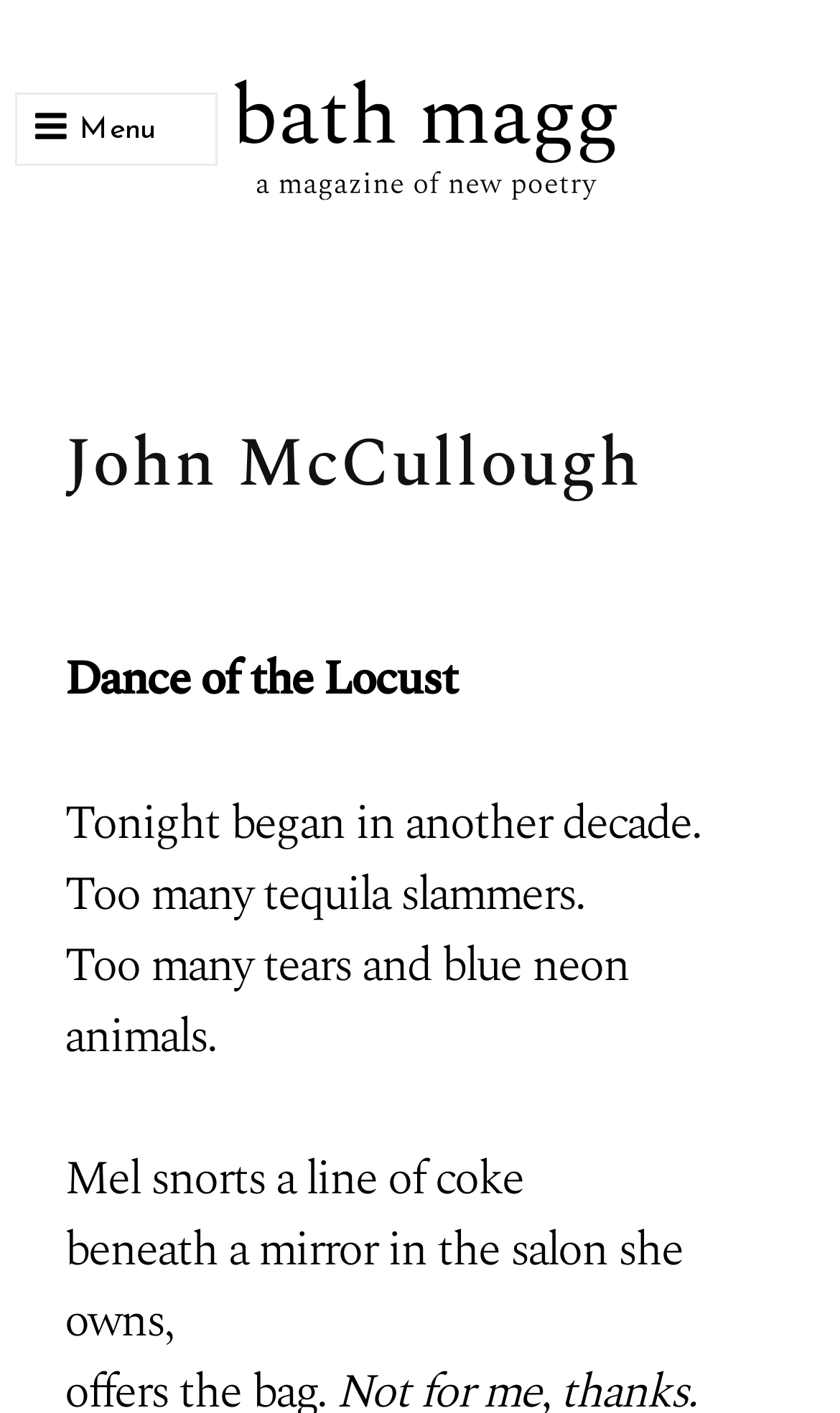Predict the bounding box coordinates for the UI element described as: "parent_node: bath magg". The coordinates should be four float numbers between 0 and 1, presented as [left, top, right, bottom].

[0.259, 0.032, 0.741, 0.151]